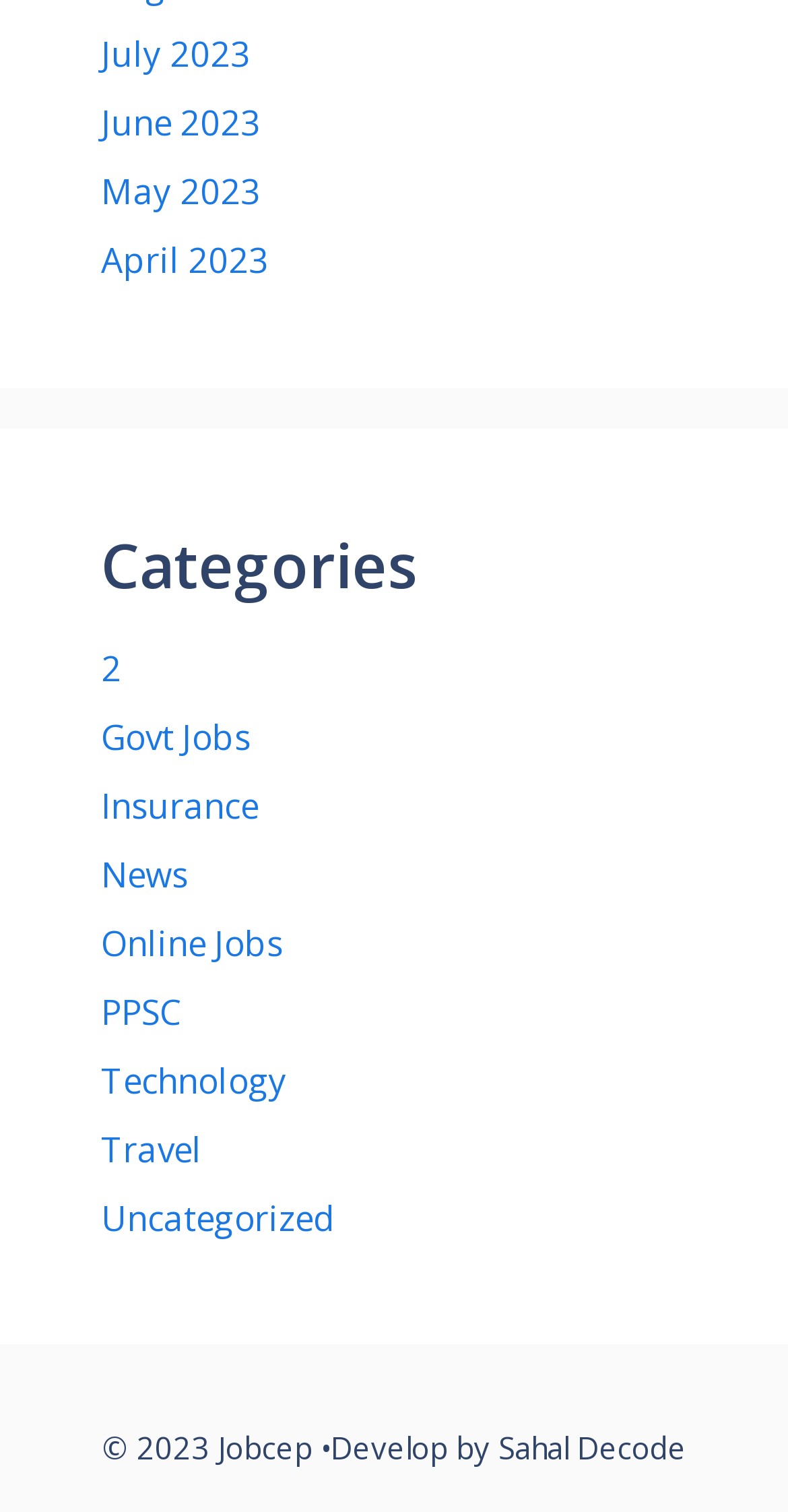Respond to the question below with a single word or phrase: What is the earliest month listed on the webpage?

April 2023